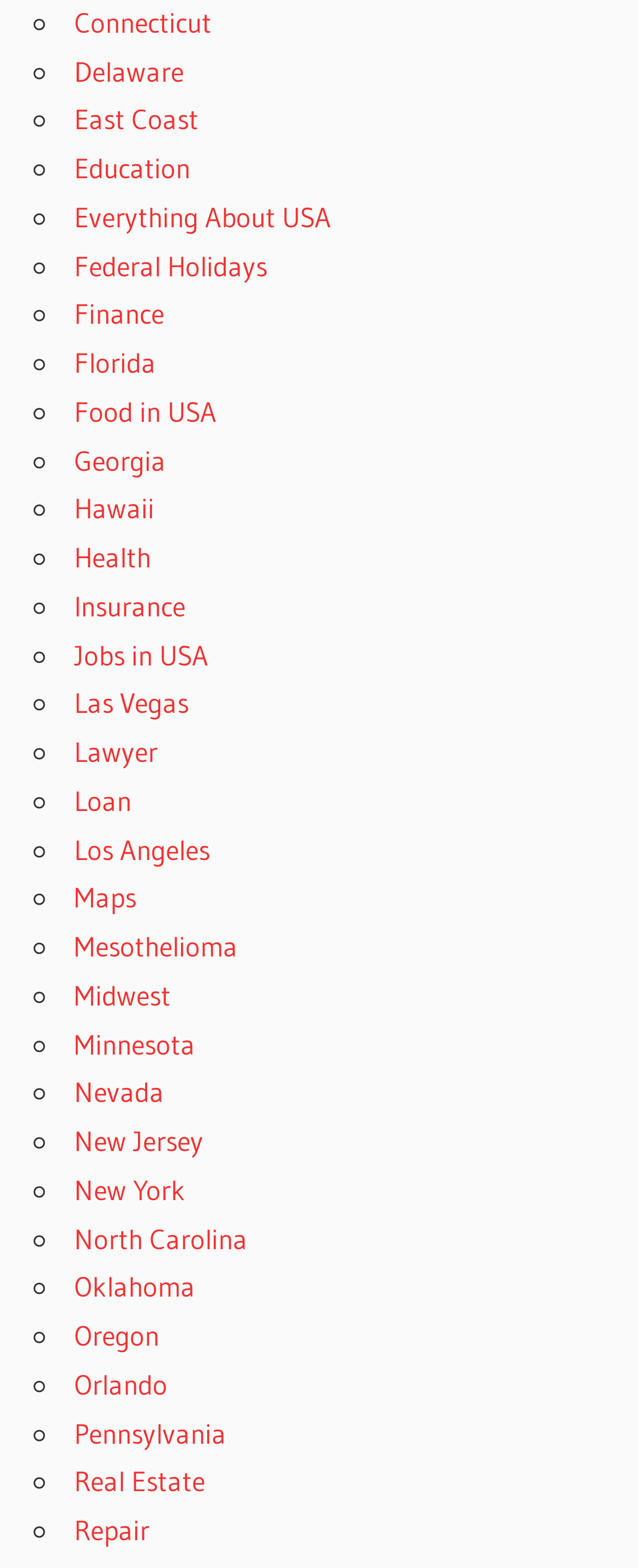Give a one-word or one-phrase response to the question: 
What is the general topic of the webpage?

USA